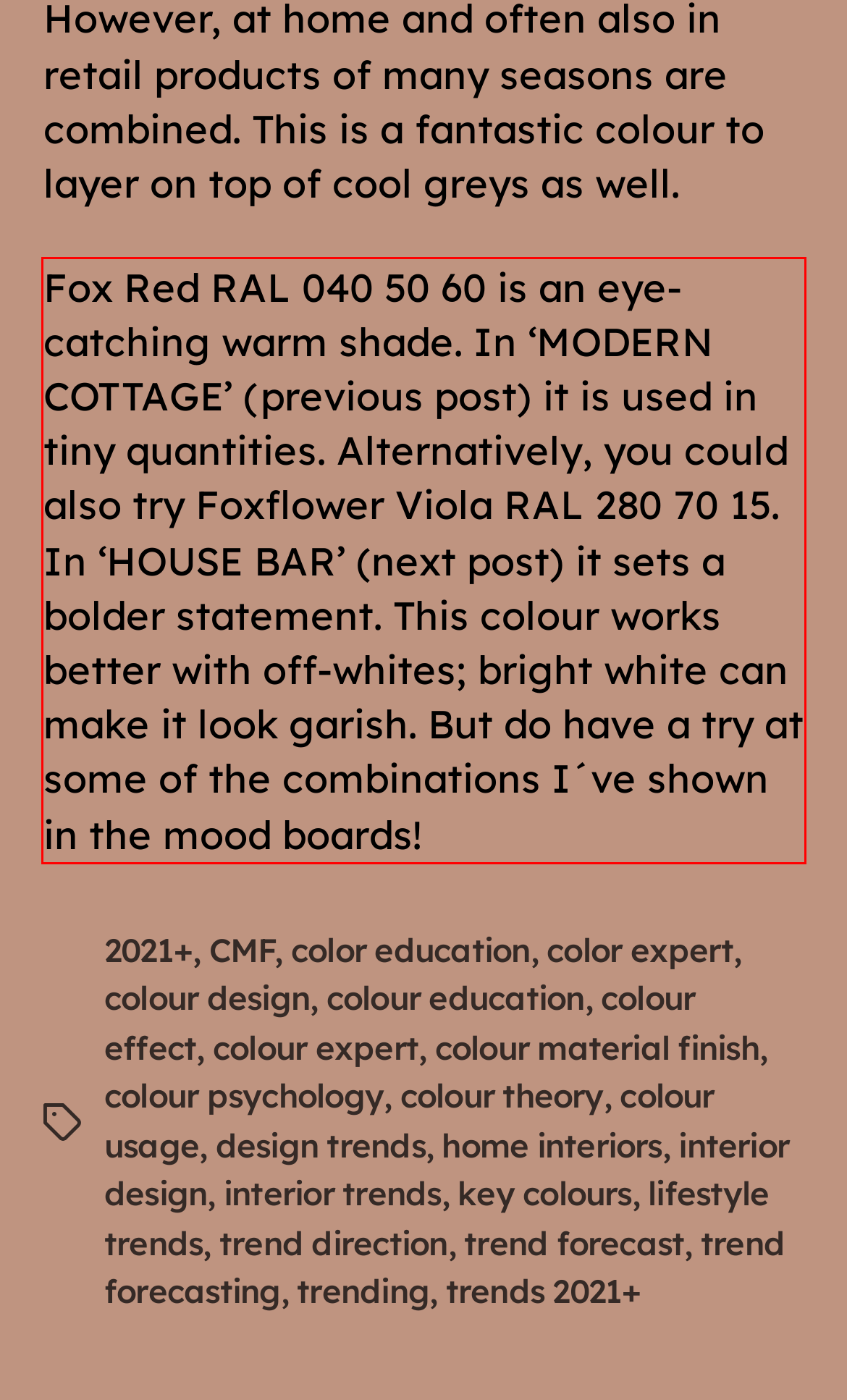Examine the screenshot of the webpage, locate the red bounding box, and generate the text contained within it.

Fox Red RAL 040 50 60 is an eye-catching warm shade. In ‘MODERN COTTAGE’ (previous post) it is used in tiny quantities. Alternatively, you could also try Foxflower Viola RAL 280 70 15. In ‘HOUSE BAR’ (next post) it sets a bolder statement. This colour works better with off-whites; bright white can make it look garish. But do have a try at some of the combinations I´ve shown in the mood boards!